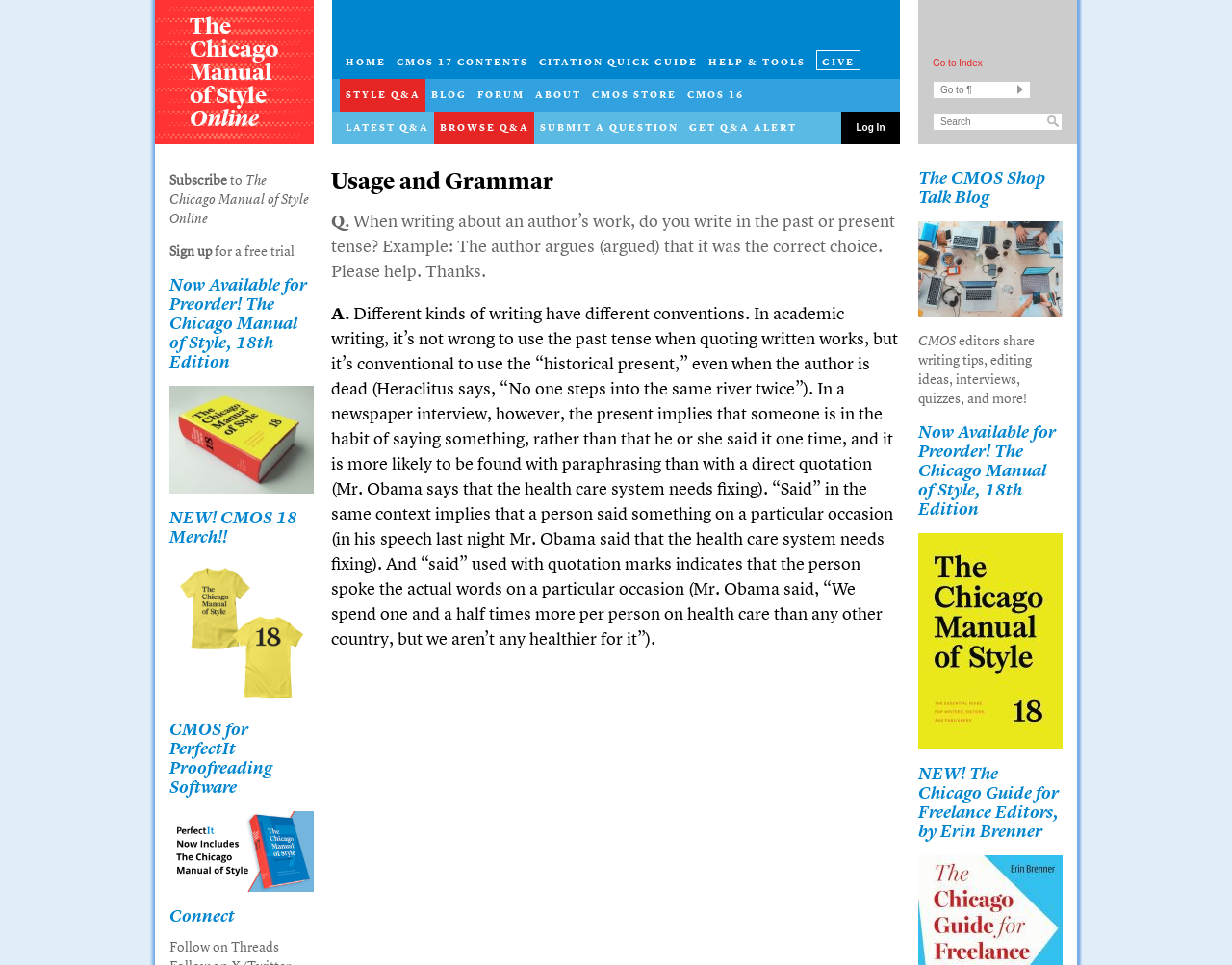Determine the bounding box coordinates for the HTML element described here: "parent_node: NEW! CMOS 18 Merch!!".

[0.138, 0.581, 0.255, 0.731]